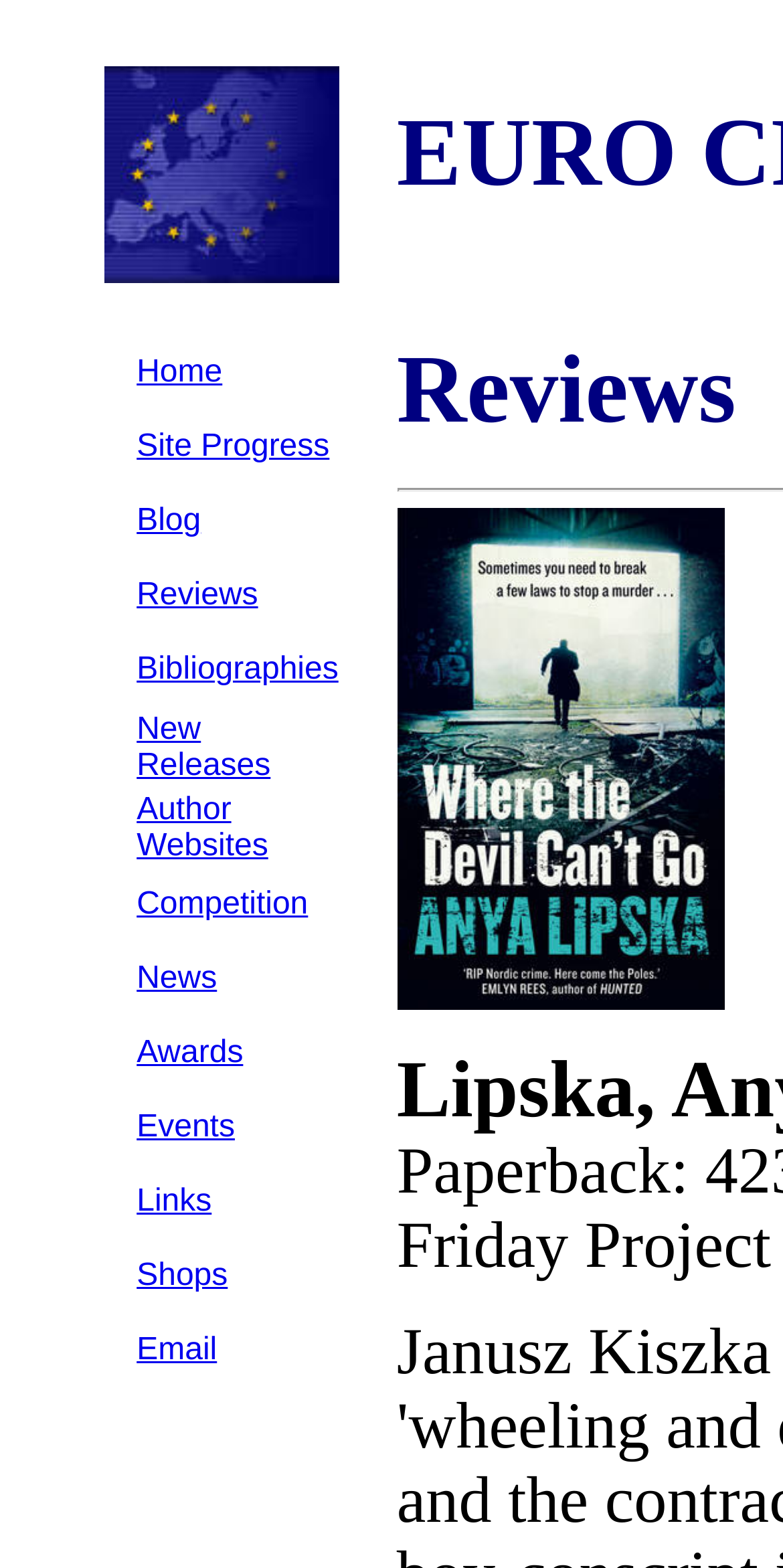Could you provide the bounding box coordinates for the portion of the screen to click to complete this instruction: "Click on Home"?

[0.175, 0.227, 0.284, 0.249]